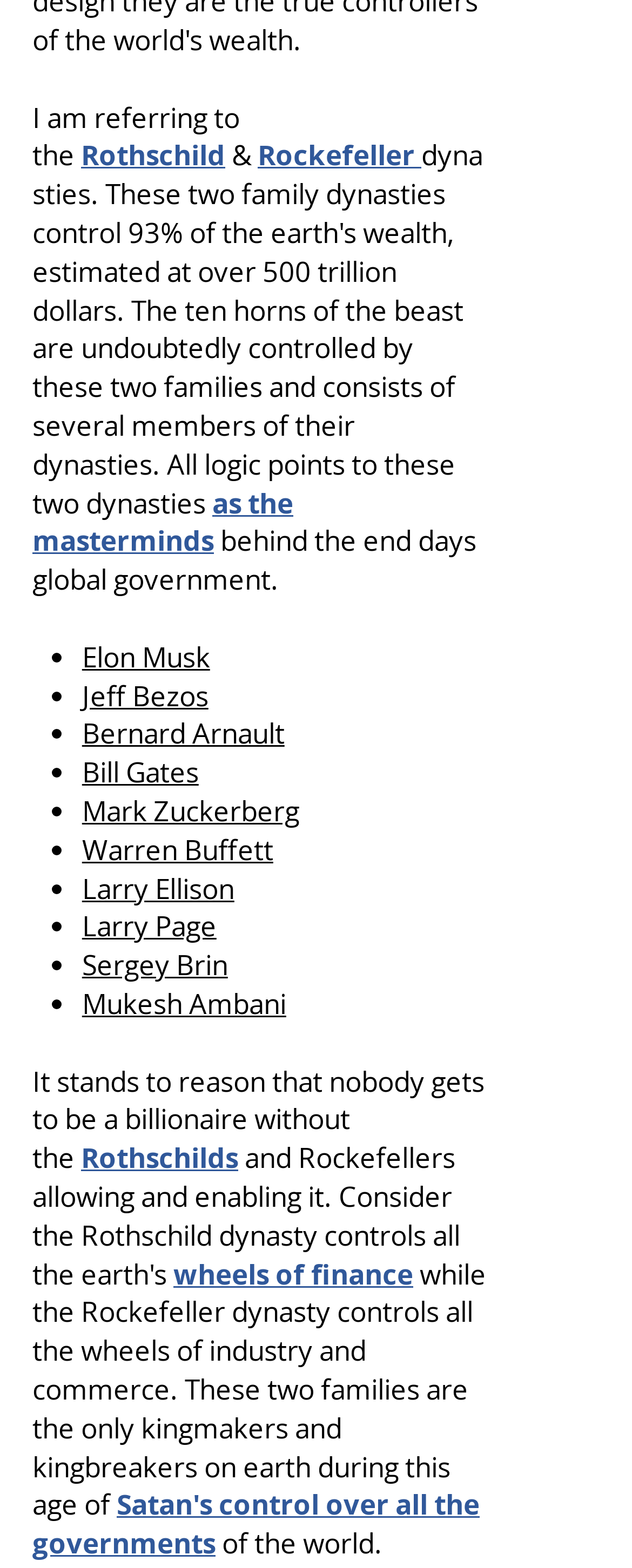Determine the bounding box coordinates for the area you should click to complete the following instruction: "View SPACE FRAME".

None